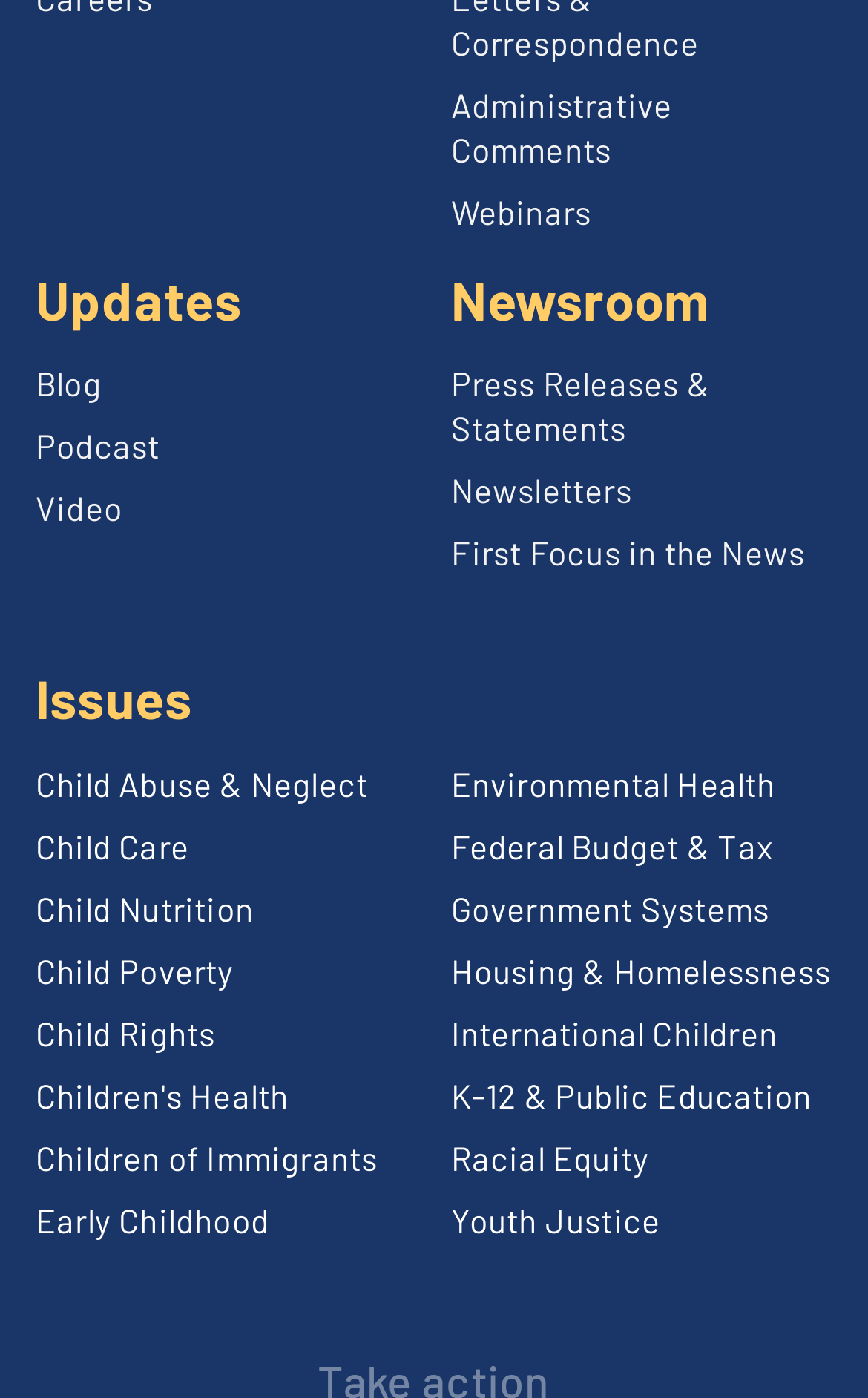Bounding box coordinates are to be given in the format (top-left x, top-left y, bottom-right x, bottom-right y). All values must be floating point numbers between 0 and 1. Provide the bounding box coordinate for the UI element described as: Children of Immigrants

[0.041, 0.813, 0.435, 0.842]